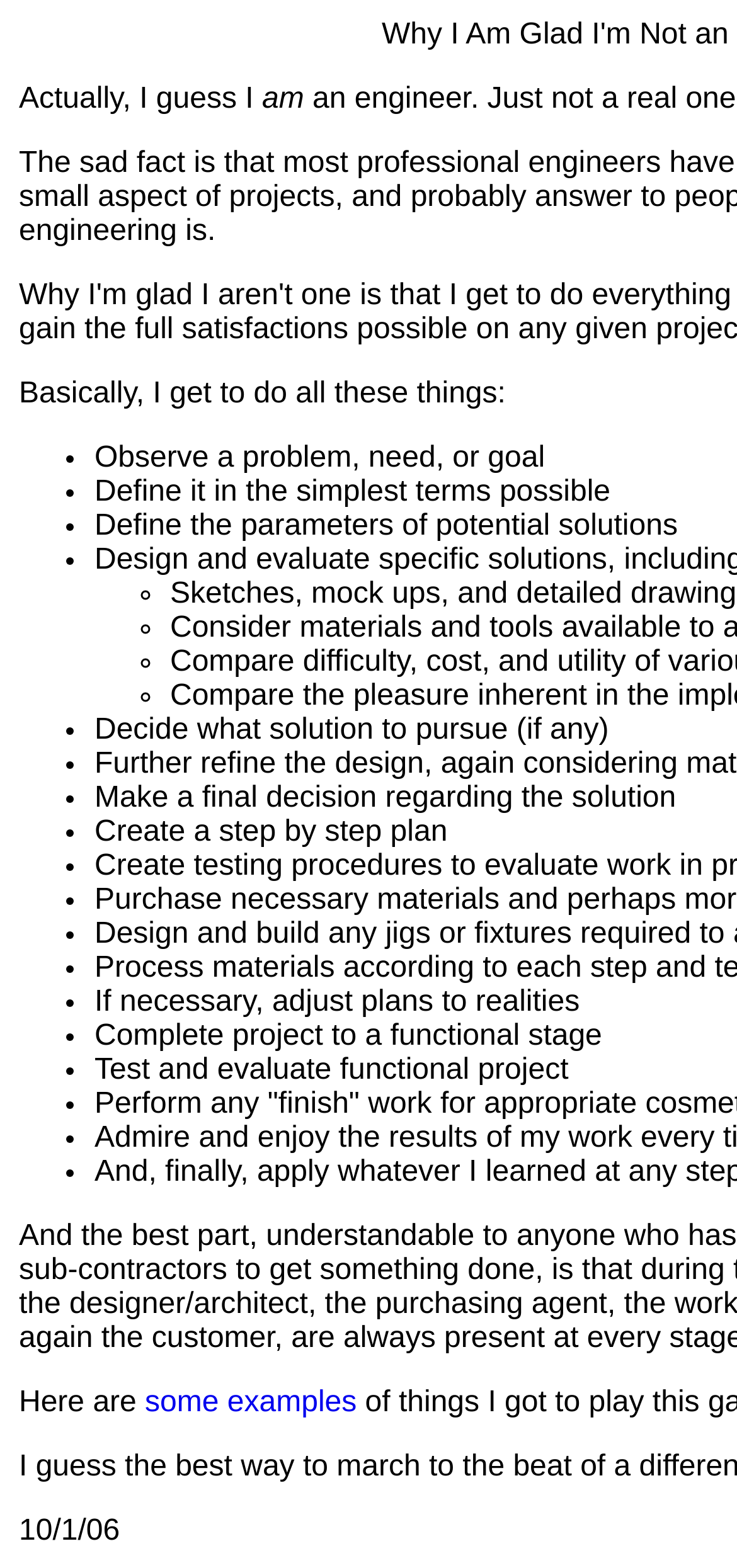Provide the bounding box coordinates in the format (top-left x, top-left y, bottom-right x, bottom-right y). All values are floating point numbers between 0 and 1. Determine the bounding box coordinate of the UI element described as: some examples

[0.197, 0.884, 0.484, 0.905]